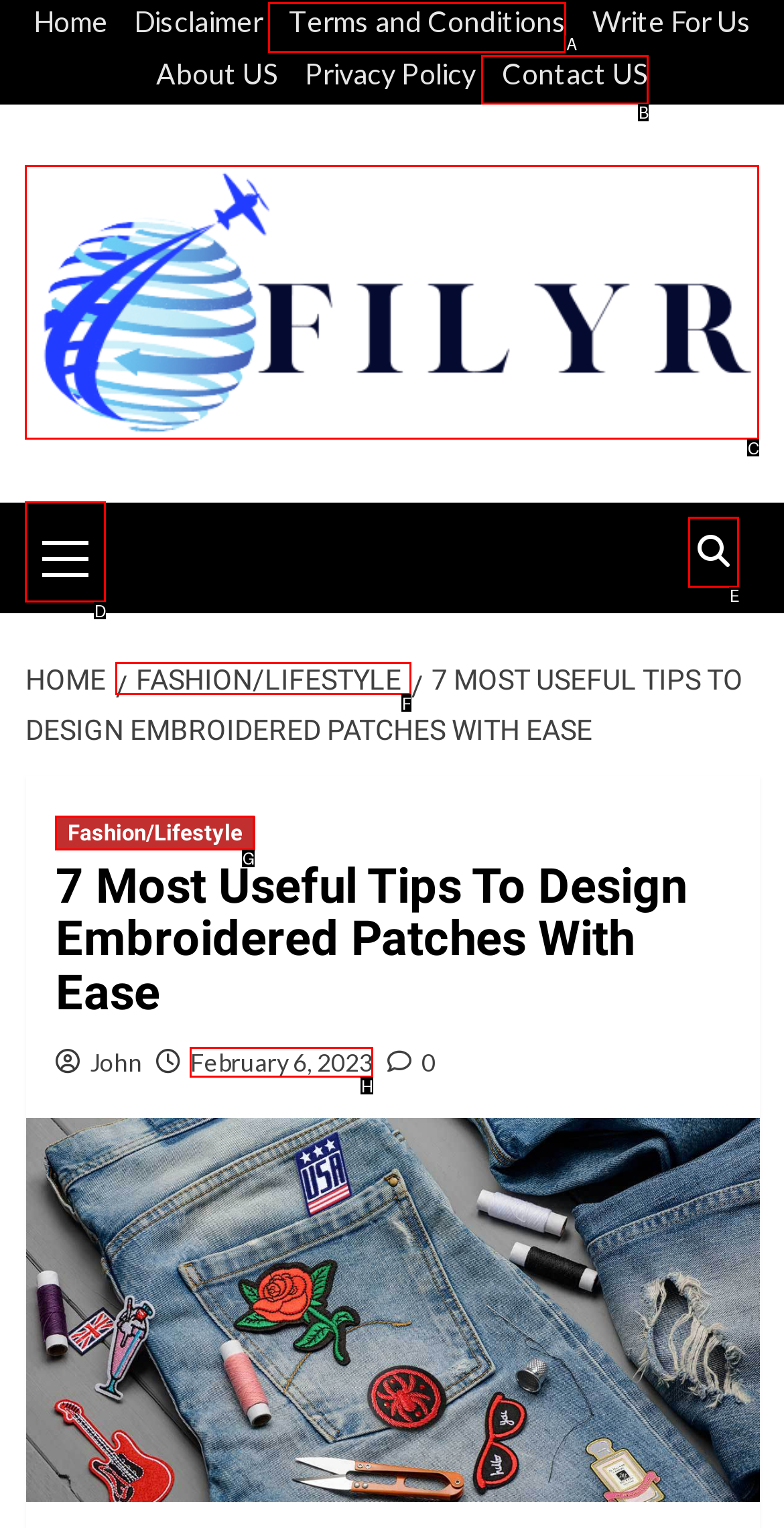Please indicate which HTML element to click in order to fulfill the following task: contact us Respond with the letter of the chosen option.

B